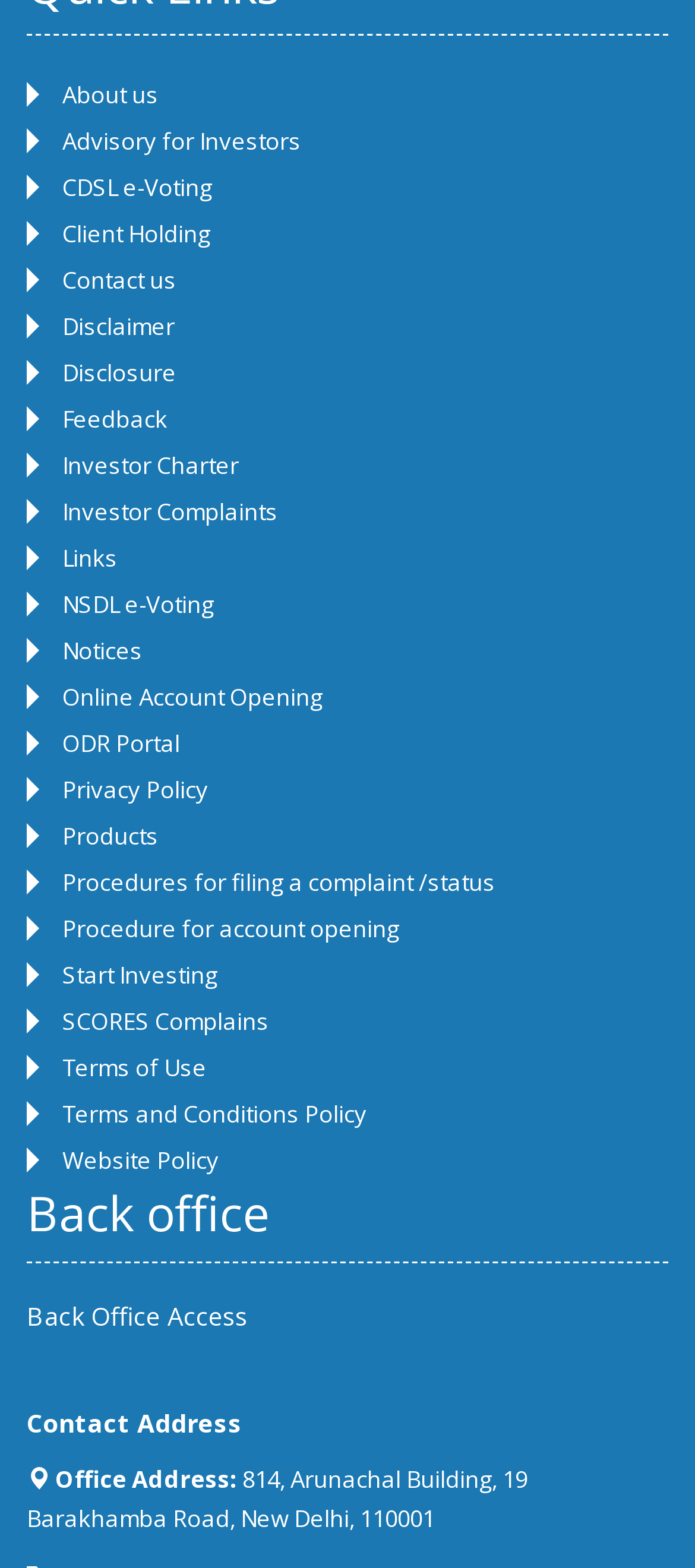Please pinpoint the bounding box coordinates for the region I should click to adhere to this instruction: "Access Back Office".

[0.038, 0.829, 0.356, 0.851]